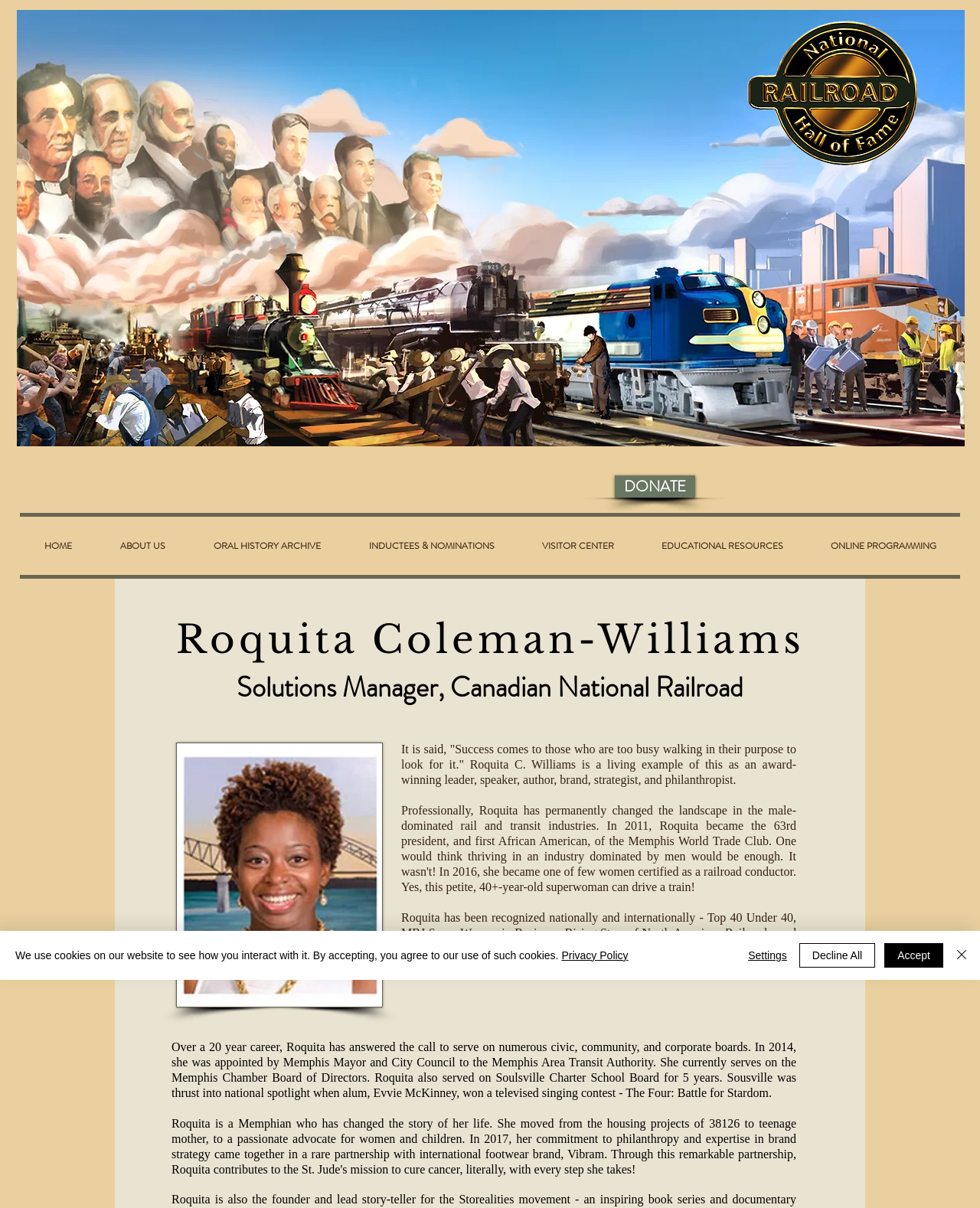Offer a detailed account of what is visible on the webpage.

The webpage is about Roquita Coleman-Williams, an award-winning leader, speaker, author, brand strategist, and philanthropist. At the top left of the page, there is a large image of a mural, and to the right of it, there is a logo of "nrrhof" with a link to the homepage. Below the logo, there is a "DONATE" button and a search bar.

The main navigation menu is located at the top center of the page, with links to "HOME", "ABOUT US", "ORAL HISTORY ARCHIVE", "INDUCTEES & NOMINATIONS", "VISITOR CENTER", "EDUCATIONAL RESOURCES", and "ONLINE PROGRAMMING".

Below the navigation menu, there is a large heading that reads "Roquita Coleman-Williams" followed by a subheading that describes her as a "Solutions Manager, Canadian National Railroad". To the right of the heading, there is an image of Roquita Coleman-Williams.

The main content of the page is divided into three paragraphs. The first paragraph describes Roquita's success and her purpose. The second paragraph lists her national and international recognitions and her advocacy for gender and minority balance in the transportation workforce. The third paragraph describes her civic and community involvement, including her appointment to the Memphis Area Transit Authority and her service on the Memphis Chamber Board of Directors.

At the bottom of the page, there is a cookie policy alert that informs users about the use of cookies on the website. The alert includes links to the "Privacy Policy" and buttons to "Accept", "Decline All", "Settings", and "Close".